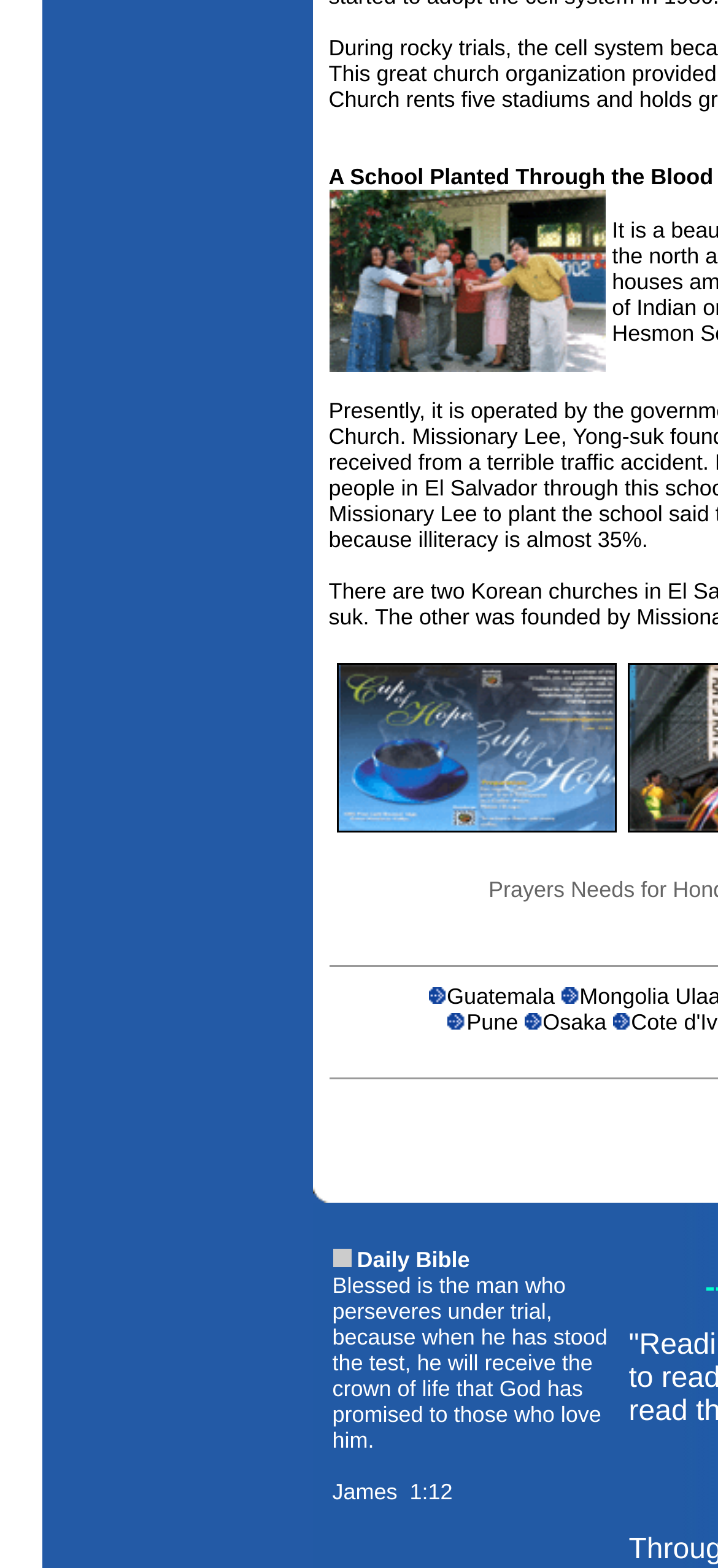Reply to the question below using a single word or brief phrase:
How many links are on the webpage?

4